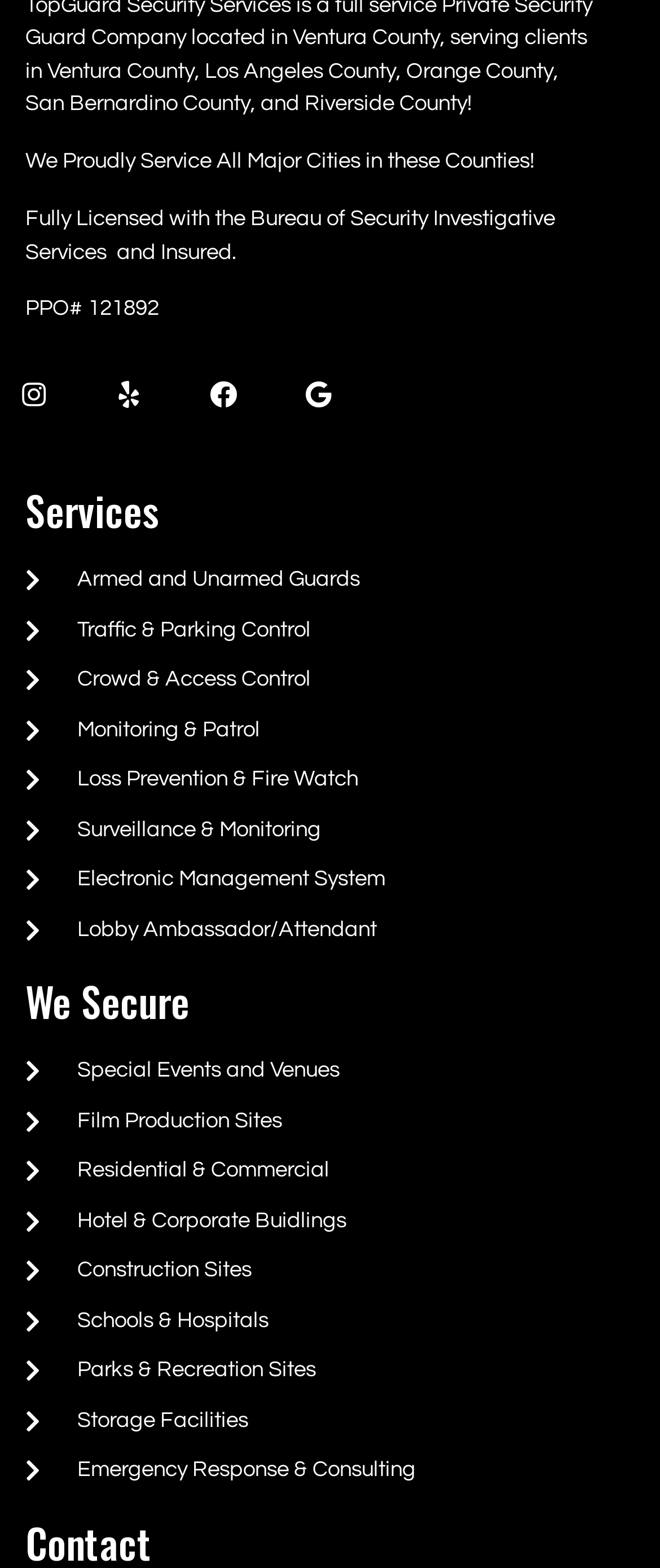Please predict the bounding box coordinates of the element's region where a click is necessary to complete the following instruction: "Contact us". The coordinates should be represented by four float numbers between 0 and 1, i.e., [left, top, right, bottom].

[0.038, 0.97, 0.962, 0.996]